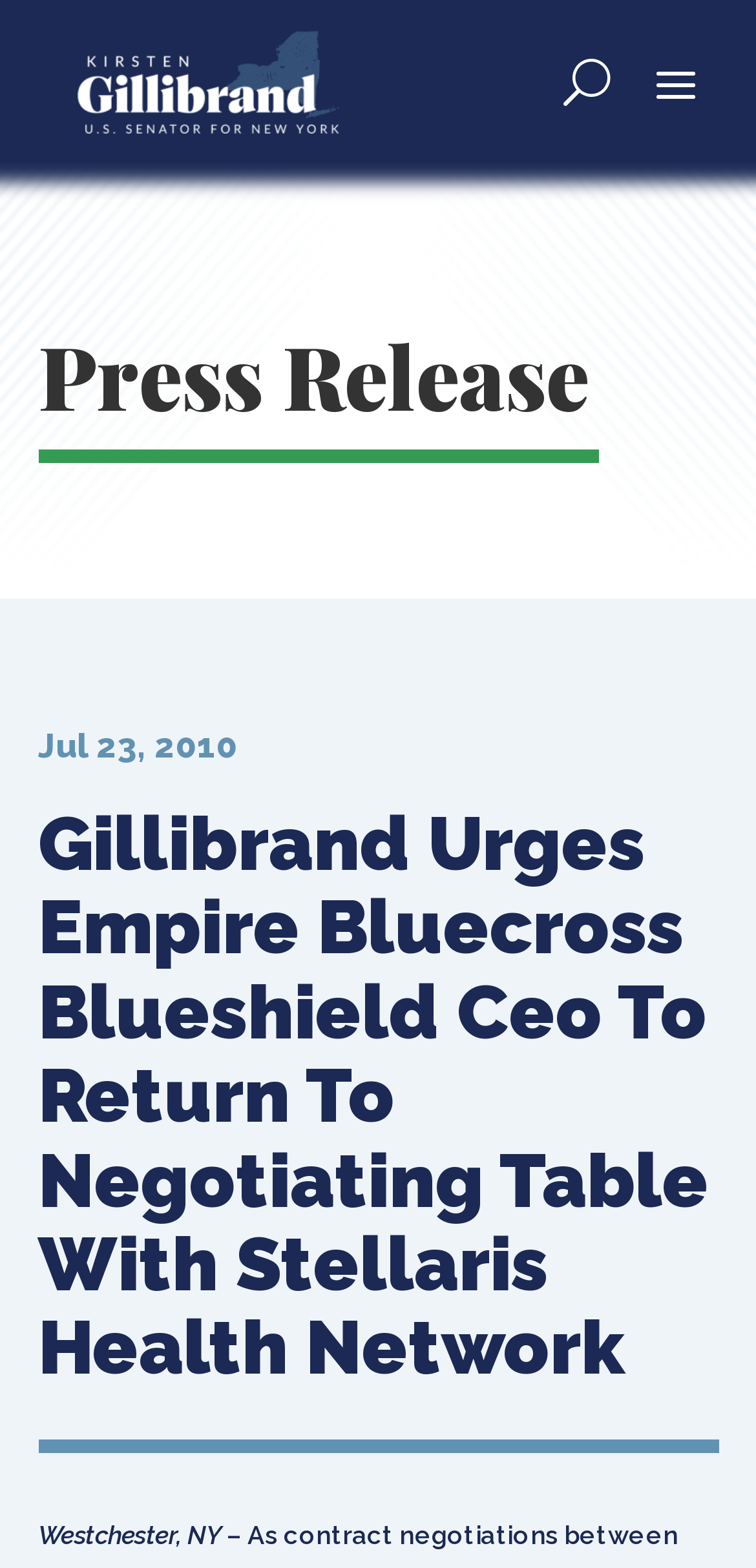Using the description: "aria-label="Open Search"", identify the bounding box of the corresponding UI element in the screenshot.

[0.745, 0.033, 0.809, 0.072]